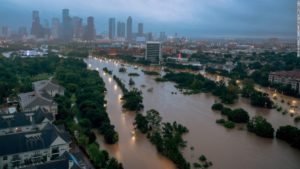Use a single word or phrase to answer the following:
What is partially engulfed by the water?

Buildings and roads